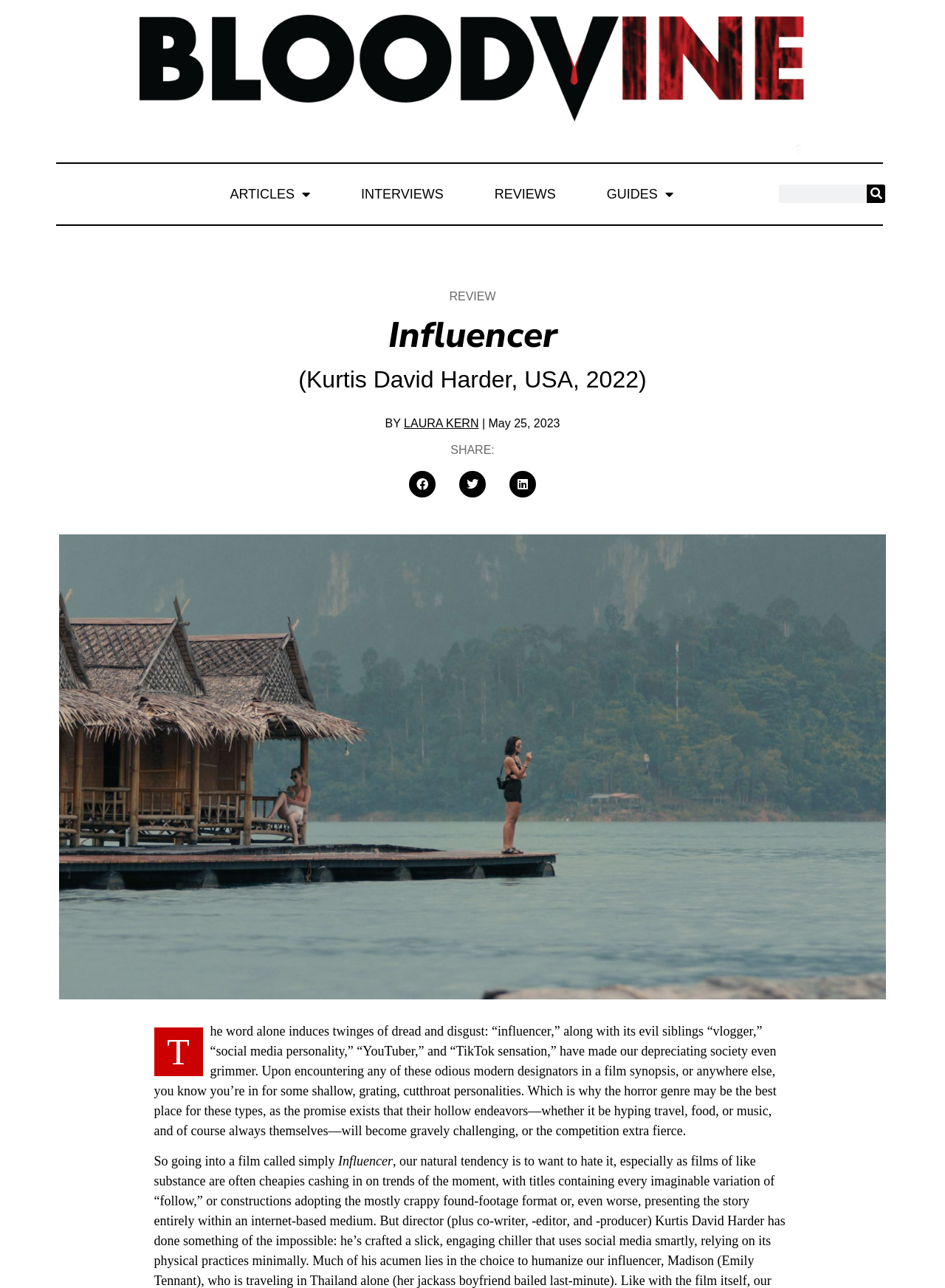What is the genre of the film being reviewed?
Please use the image to provide an in-depth answer to the question.

The text mentions that 'the horror genre may be the best place for these types', suggesting that the film 'Influencer' belongs to the horror genre.